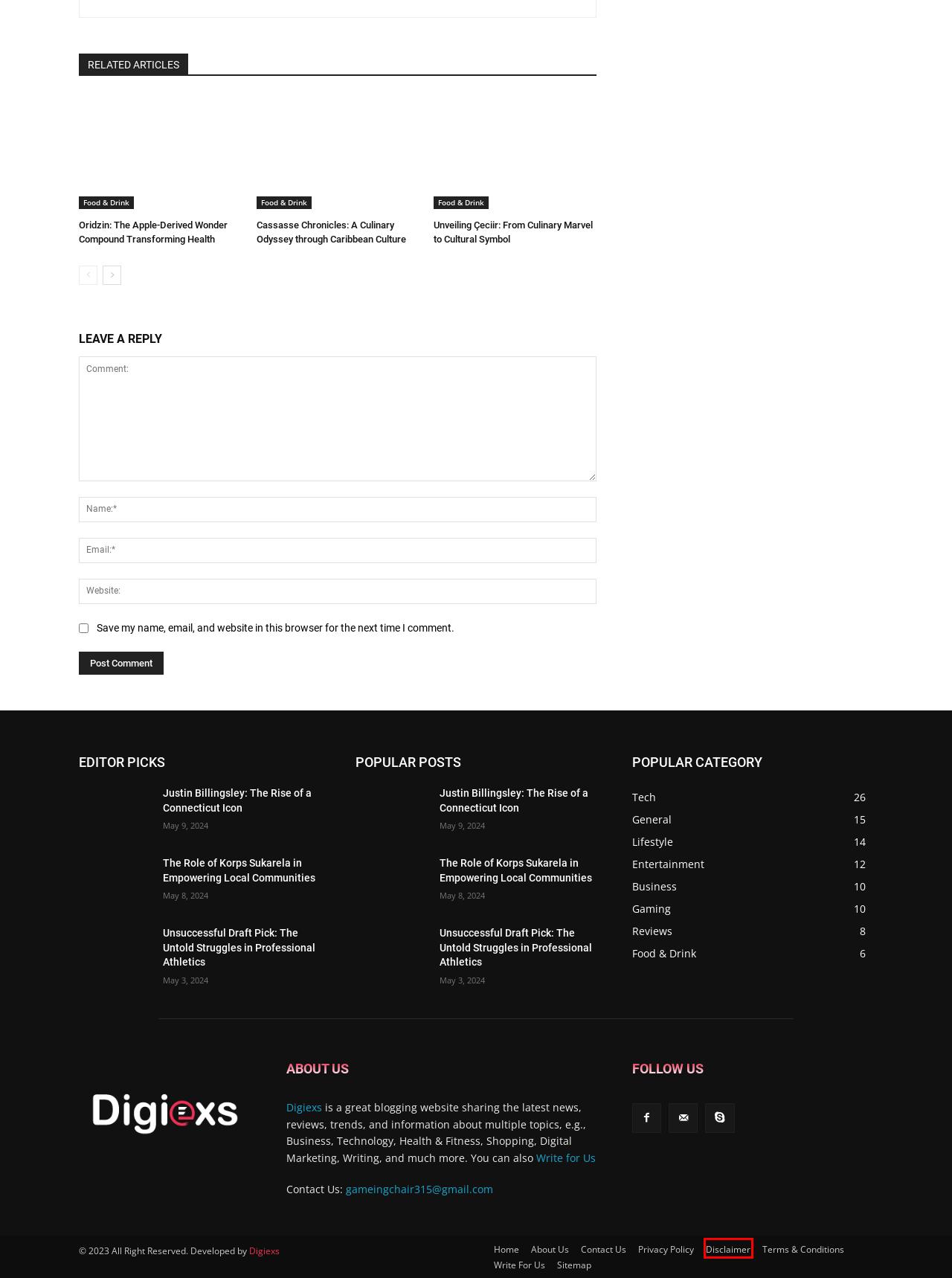You are provided with a screenshot of a webpage that includes a red rectangle bounding box. Please choose the most appropriate webpage description that matches the new webpage after clicking the element within the red bounding box. Here are the candidates:
A. General - Digiexs
B. Cassasse Chronicles: A Culinary Odyssey through Caribbean Culture
C. Terms & Conditions - Digiexs
D. Sitemap - Digiexs
E. Digiexs – Discover the UK’s Best Businesses & Agencies
F. Privacy Policy - Digiexs
G. Disclaimer - Digiexs
H. Oridzin: The Apple-Derived Wonder Compound Transforming Health

G